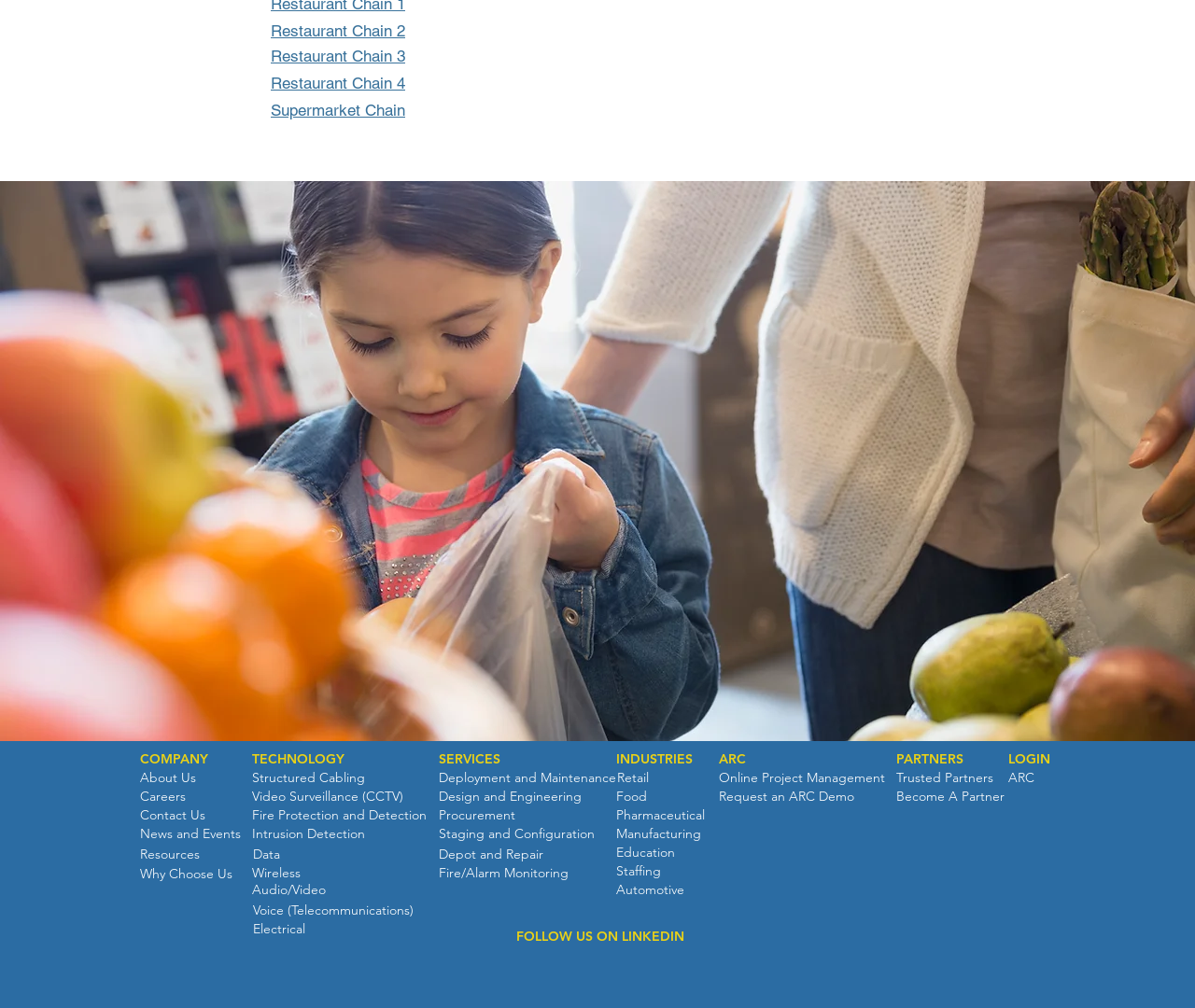Locate the bounding box coordinates of the element I should click to achieve the following instruction: "Click on the 'Structured Cabling' link".

[0.211, 0.763, 0.305, 0.781]